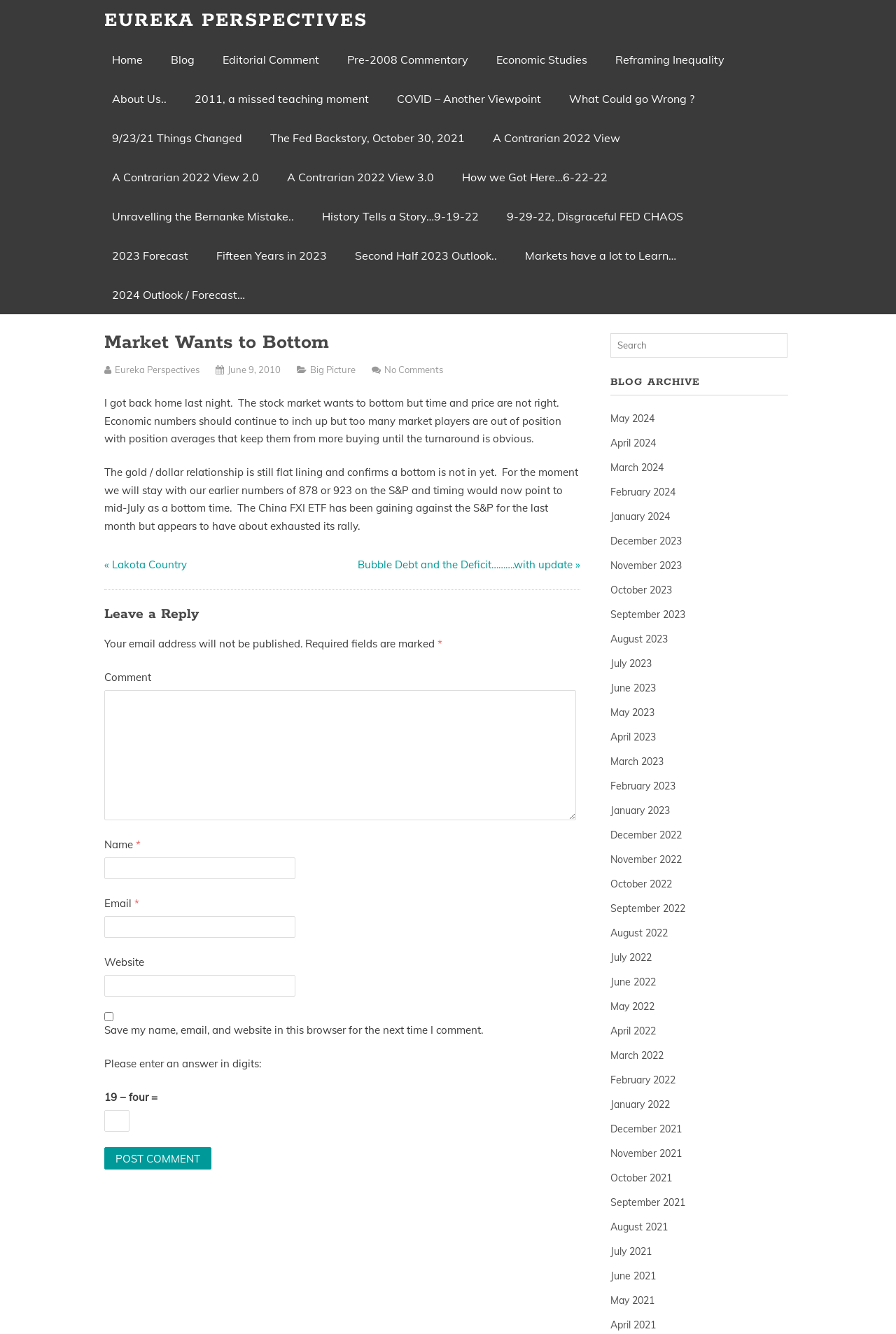Identify the bounding box coordinates for the region of the element that should be clicked to carry out the instruction: "Read the 'Market Wants to Bottom' article". The bounding box coordinates should be four float numbers between 0 and 1, i.e., [left, top, right, bottom].

[0.117, 0.247, 0.648, 0.267]